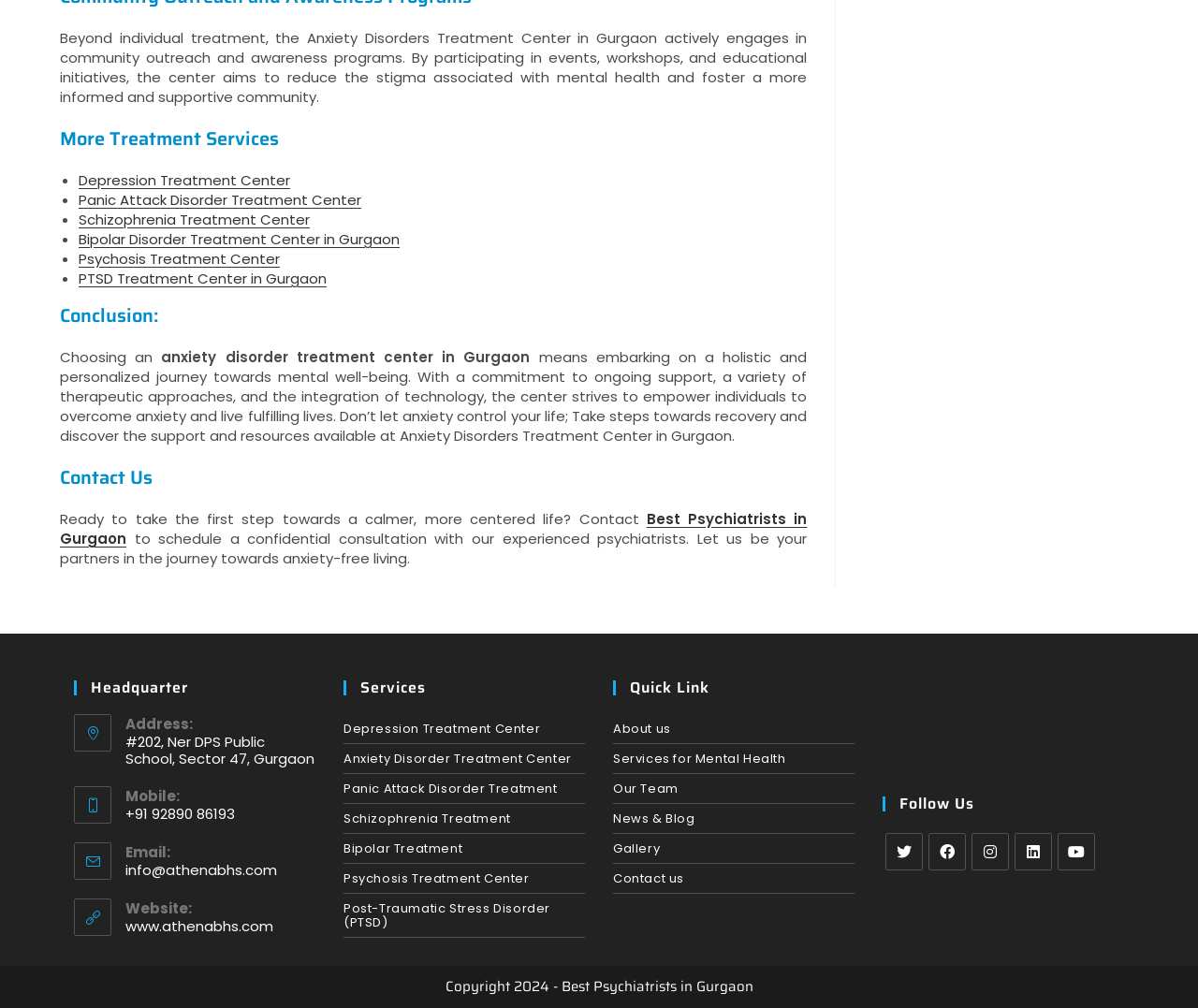What is the email address of the treatment center?
Please provide a comprehensive answer based on the contents of the image.

The email address of the treatment center can be found in the 'Headquarter' section of the webpage, which lists the email address as 'info@athenabhs.com'.